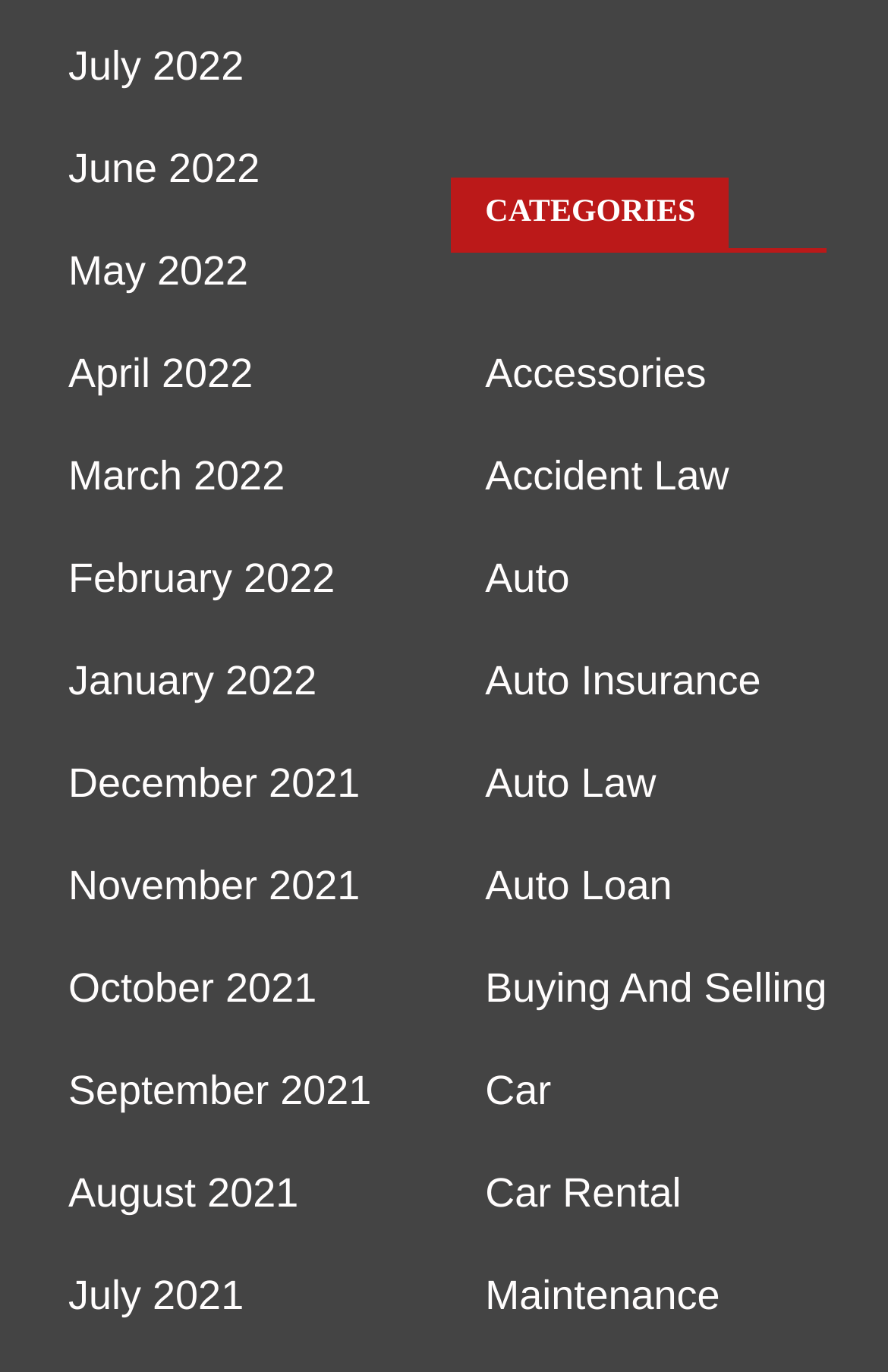Determine the bounding box coordinates for the area that needs to be clicked to fulfill this task: "browse Accessories". The coordinates must be given as four float numbers between 0 and 1, i.e., [left, top, right, bottom].

[0.546, 0.255, 0.795, 0.288]